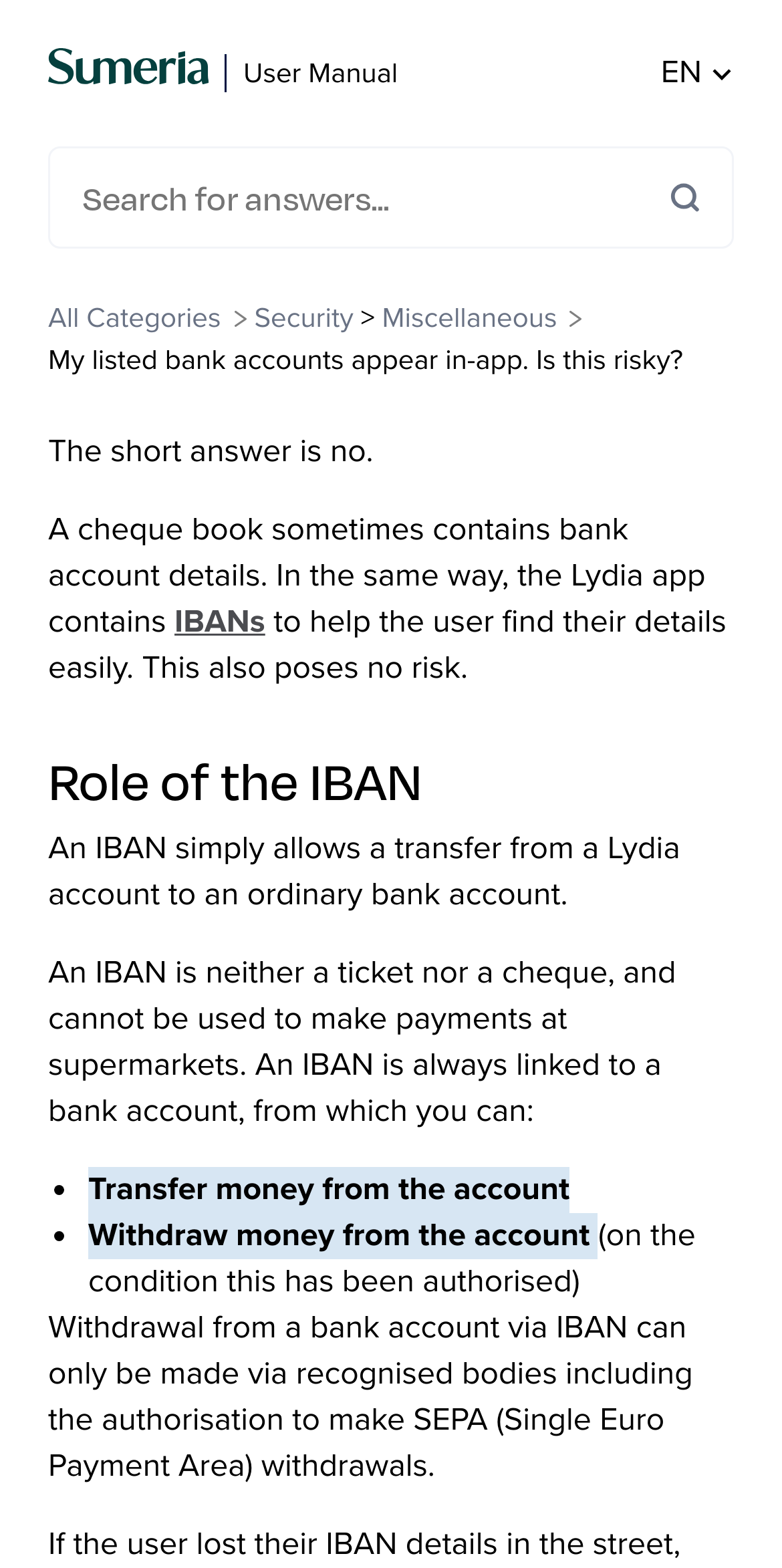Answer this question using a single word or a brief phrase:
What can be done with an IBAN?

Transfer or withdraw money